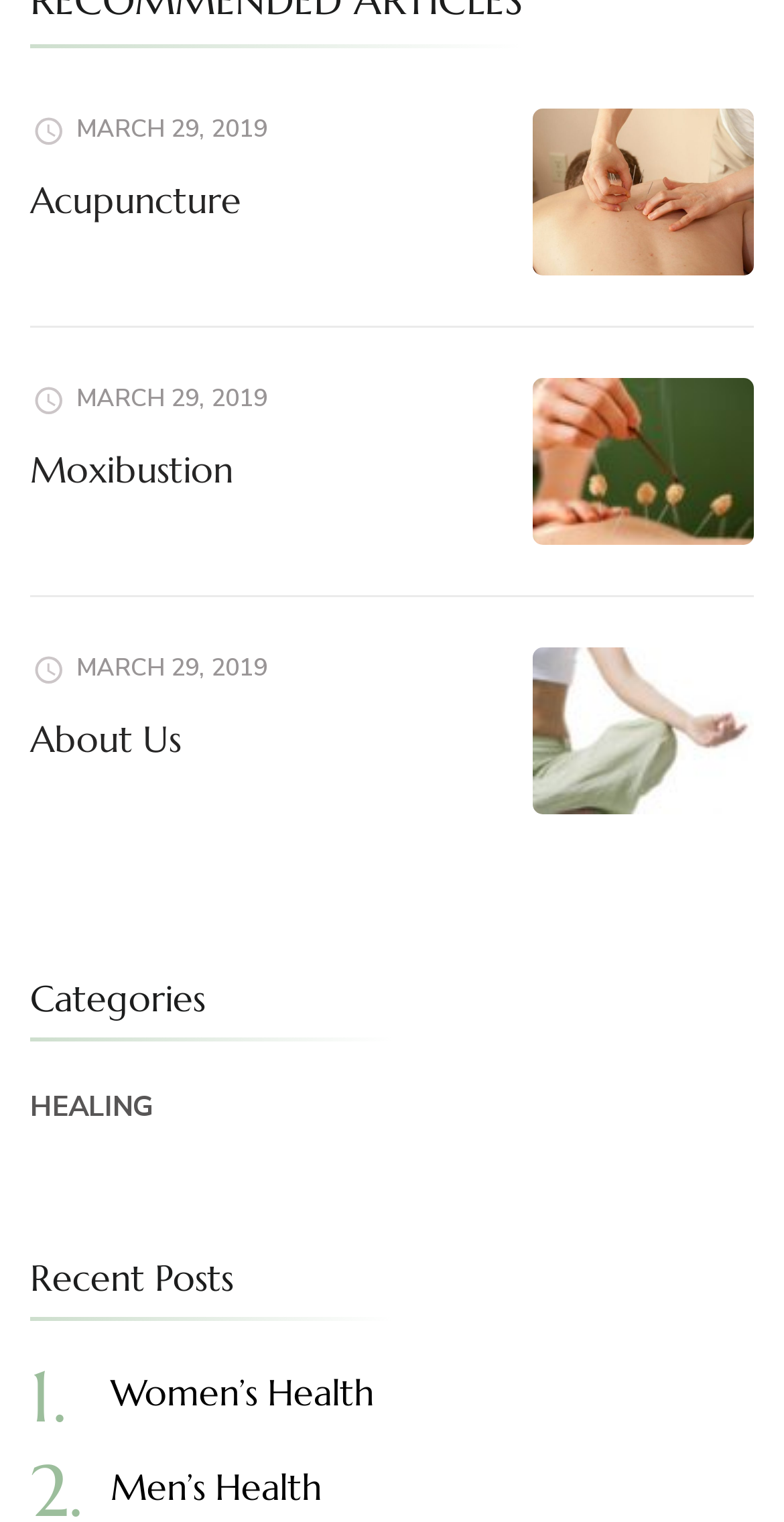Can you provide the bounding box coordinates for the element that should be clicked to implement the instruction: "read About Us"?

[0.038, 0.47, 0.231, 0.501]